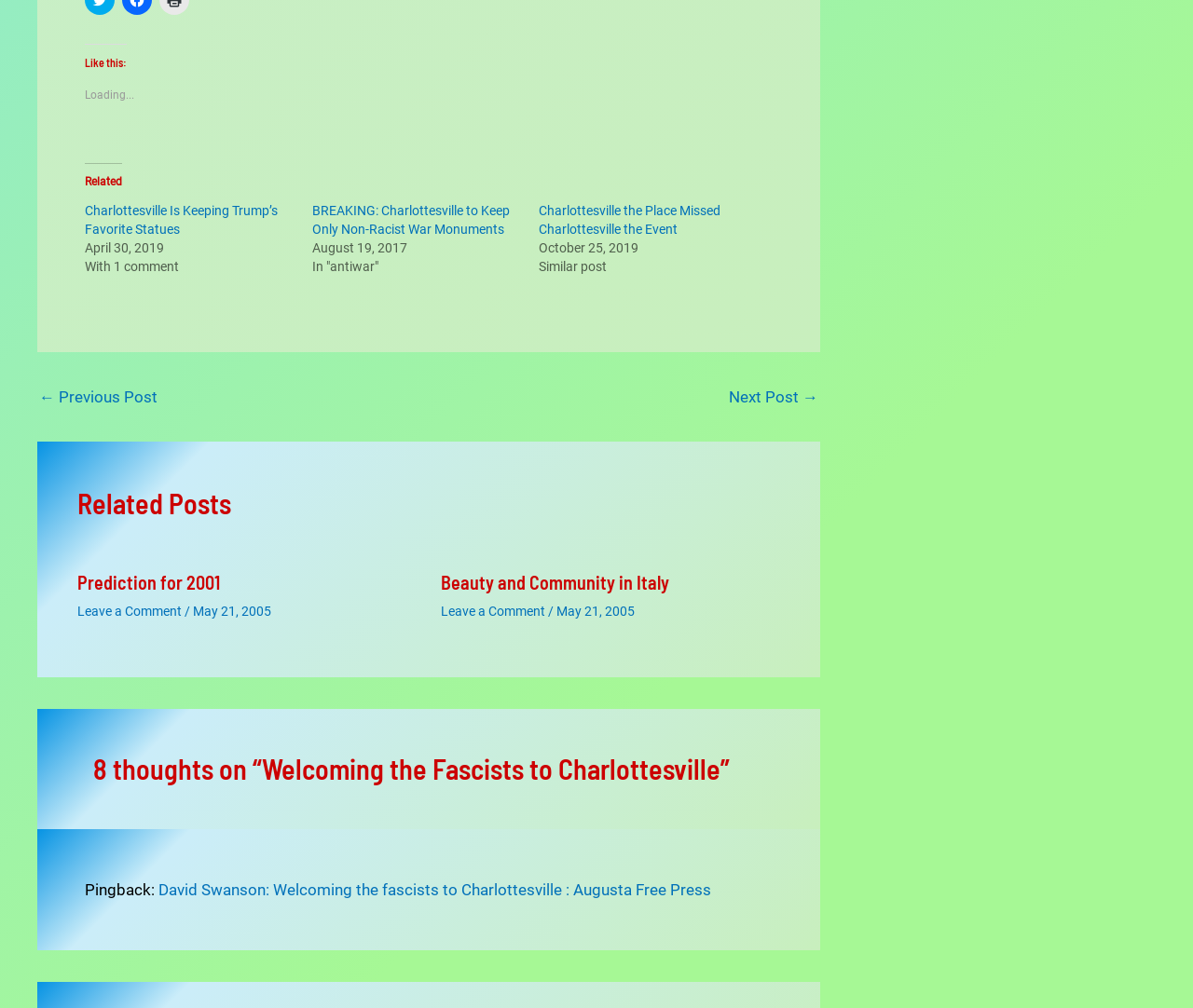Specify the bounding box coordinates of the element's area that should be clicked to execute the given instruction: "Read 'Beauty and Community in Italy'". The coordinates should be four float numbers between 0 and 1, i.e., [left, top, right, bottom].

[0.369, 0.569, 0.654, 0.587]